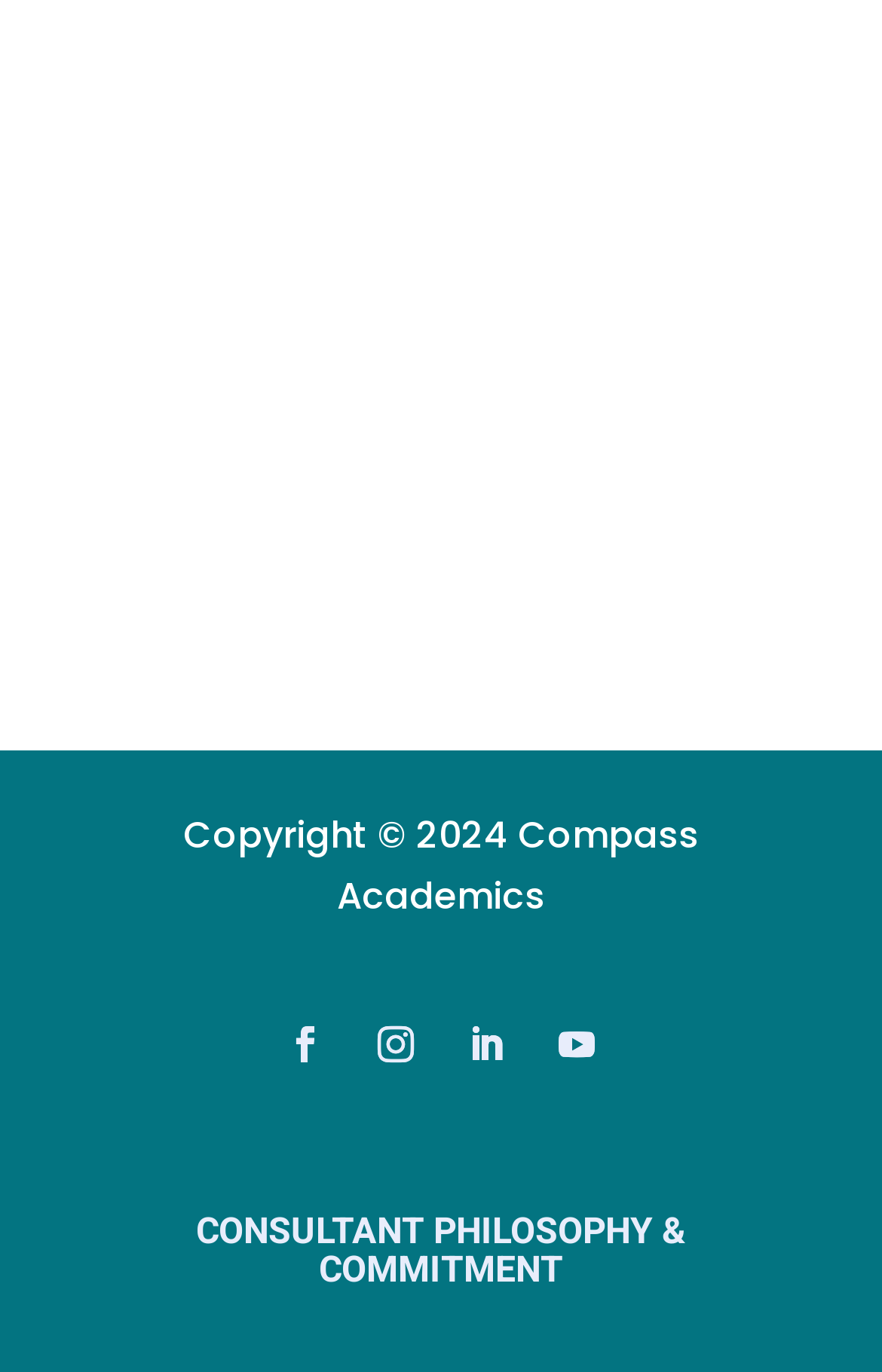How many social media links are available? Using the information from the screenshot, answer with a single word or phrase.

4